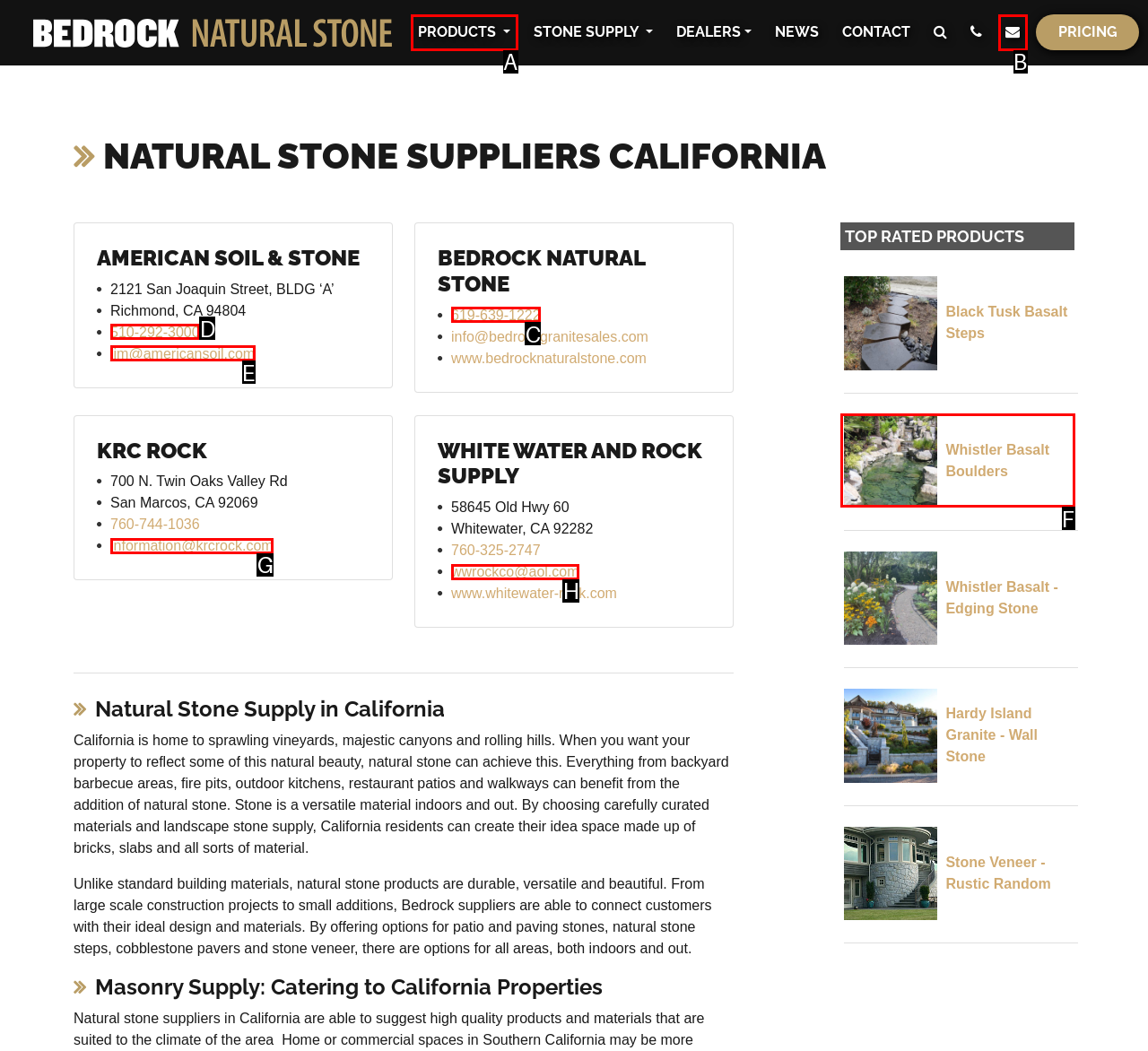For the instruction: Click on the 'PRODUCTS' link, determine the appropriate UI element to click from the given options. Respond with the letter corresponding to the correct choice.

A